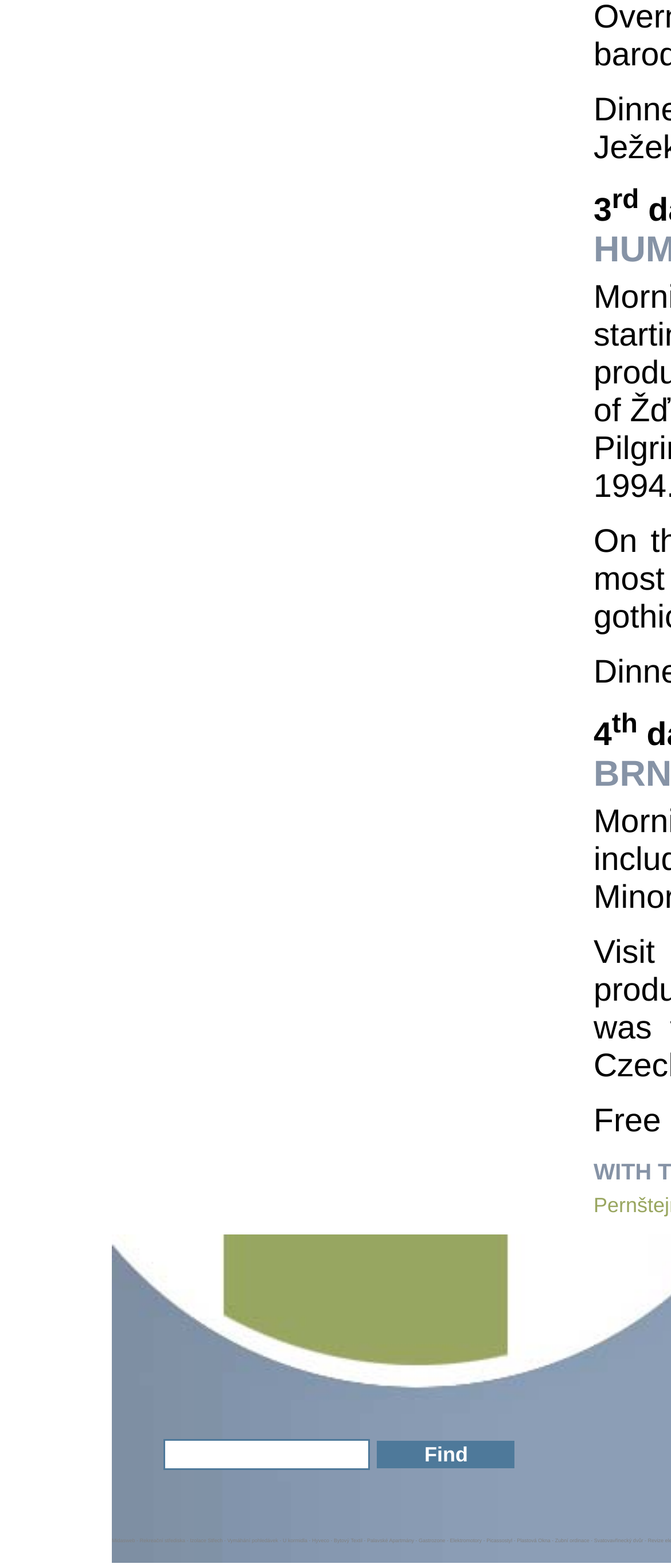From the screenshot, find the bounding box of the UI element matching this description: "Midasweb". Supply the bounding box coordinates in the form [left, top, right, bottom], each a float between 0 and 1.

[0.167, 0.981, 0.201, 0.985]